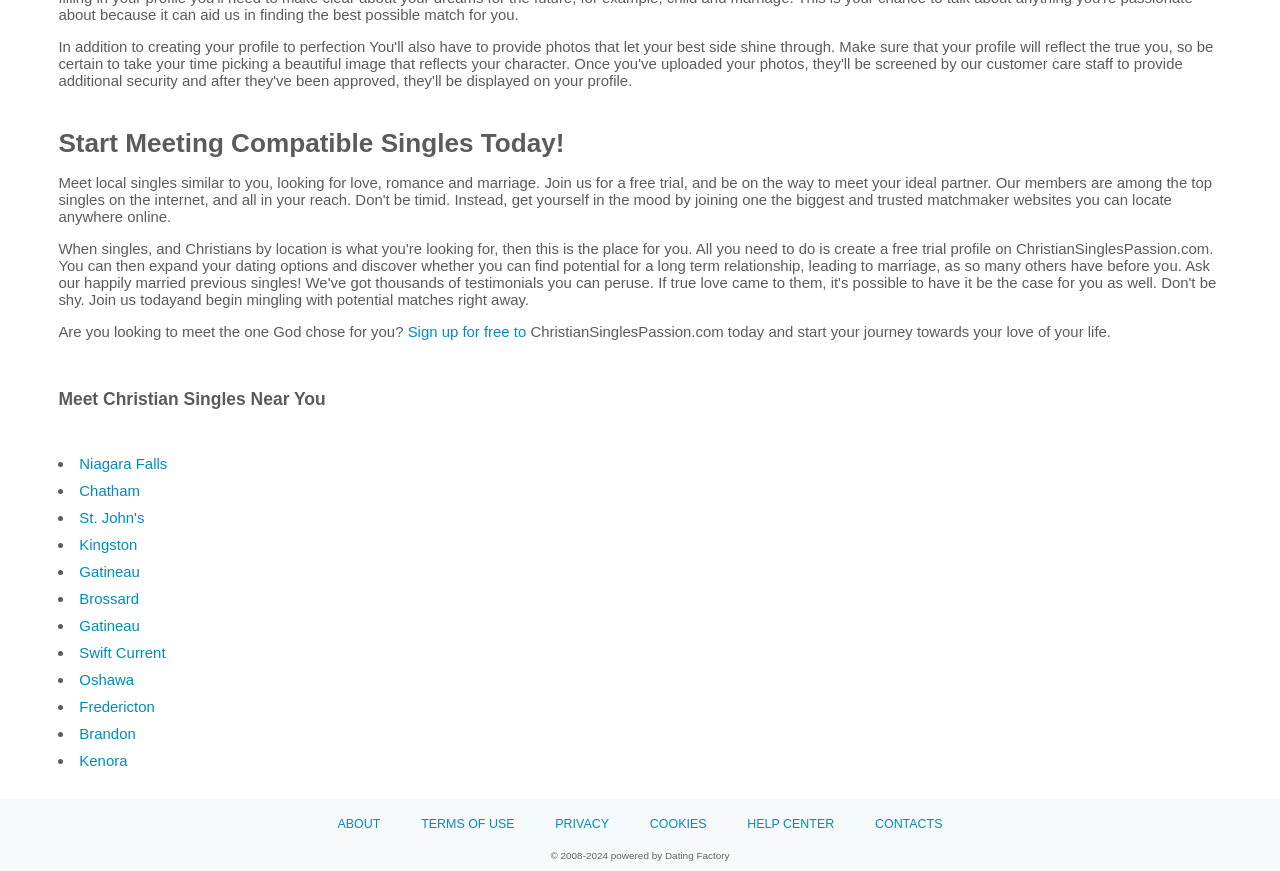What is the name of the website?
Please answer the question with a detailed and comprehensive explanation.

The text 'Sign up for free to ChristianSinglesPassion.com today and start your journey towards your love of your life.' indicates that the name of the website is ChristianSinglesPassion.com.